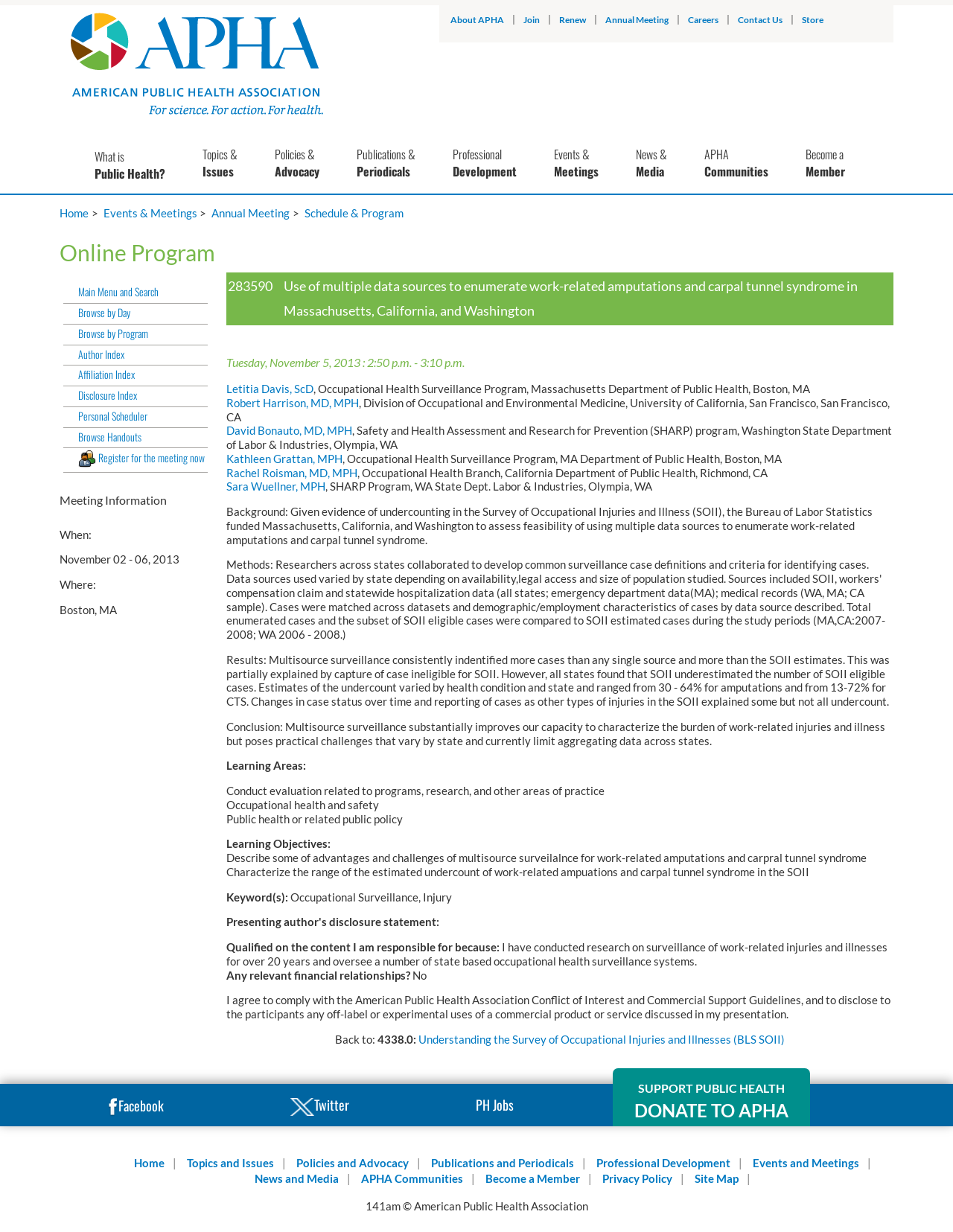What is the topic of the presentation?
Answer the question with a single word or phrase by looking at the picture.

Work-related amputations and carpal tunnel syndrome